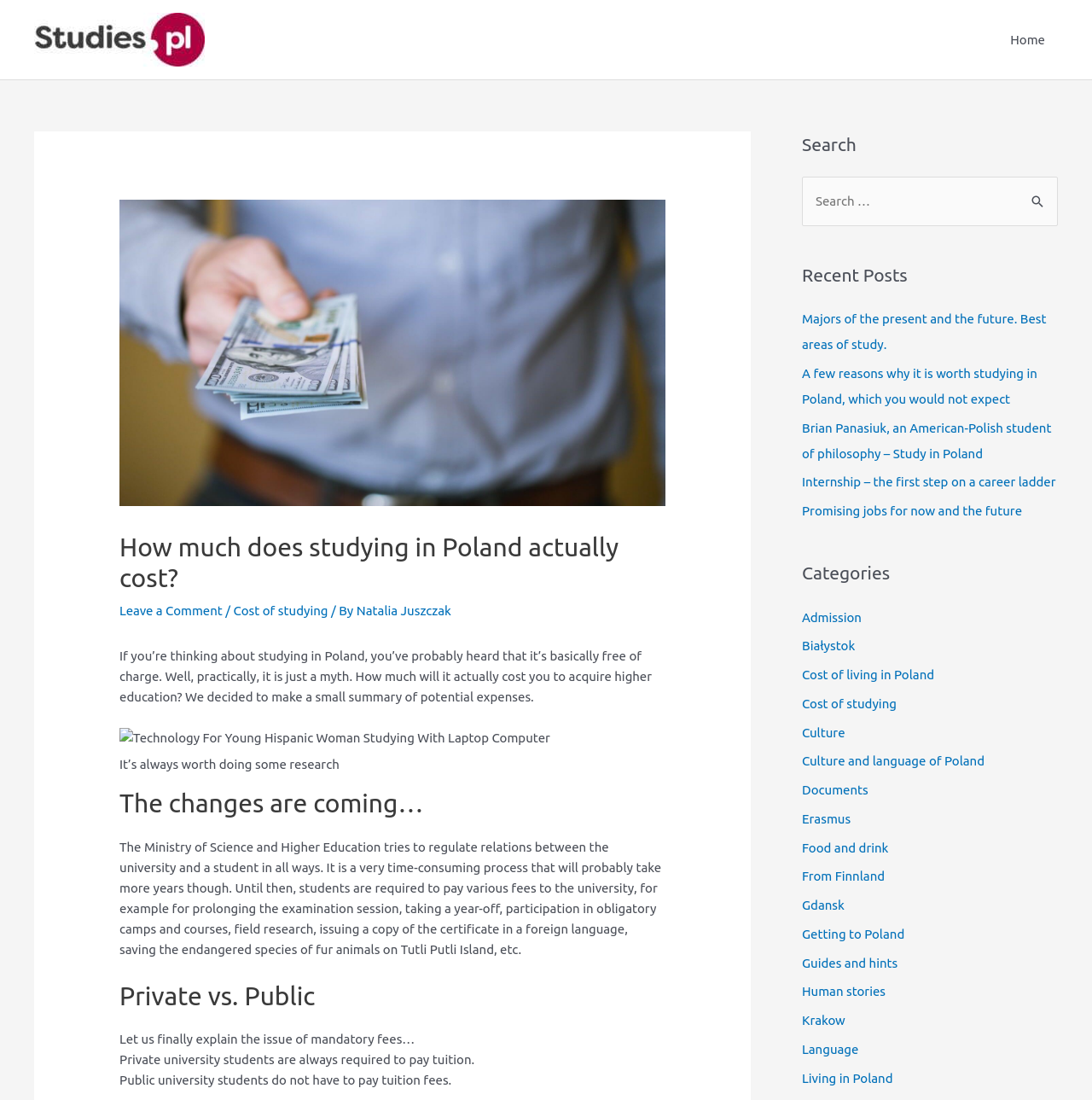Provide the bounding box coordinates of the HTML element this sentence describes: "Home".

[0.913, 0.0, 0.969, 0.072]